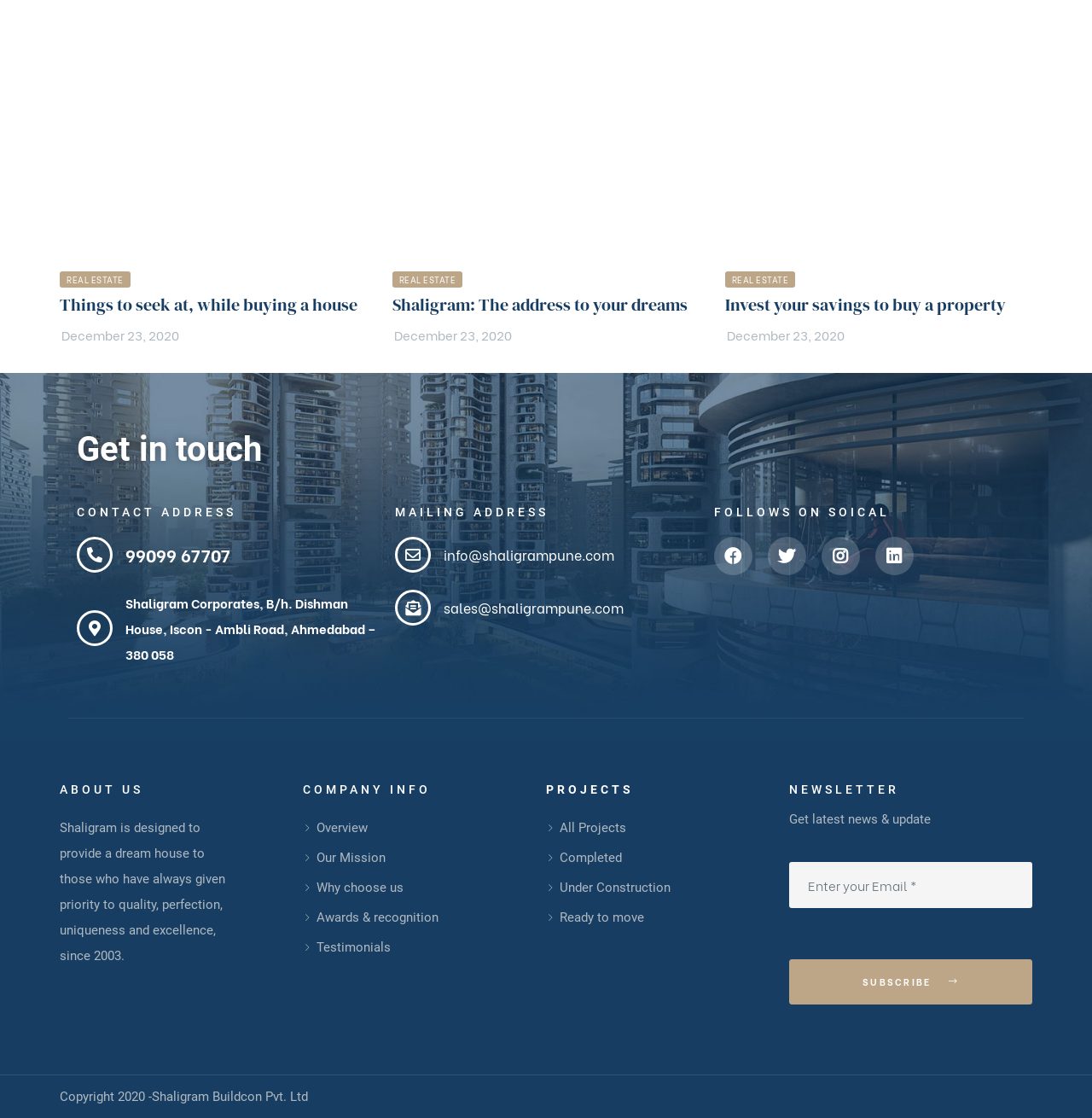What is the address of the company?
Could you answer the question in a detailed manner, providing as much information as possible?

The company address can be found in the 'Get in touch' section, under the 'CONTACT ADDRESS' heading, which provides the physical address of the company.